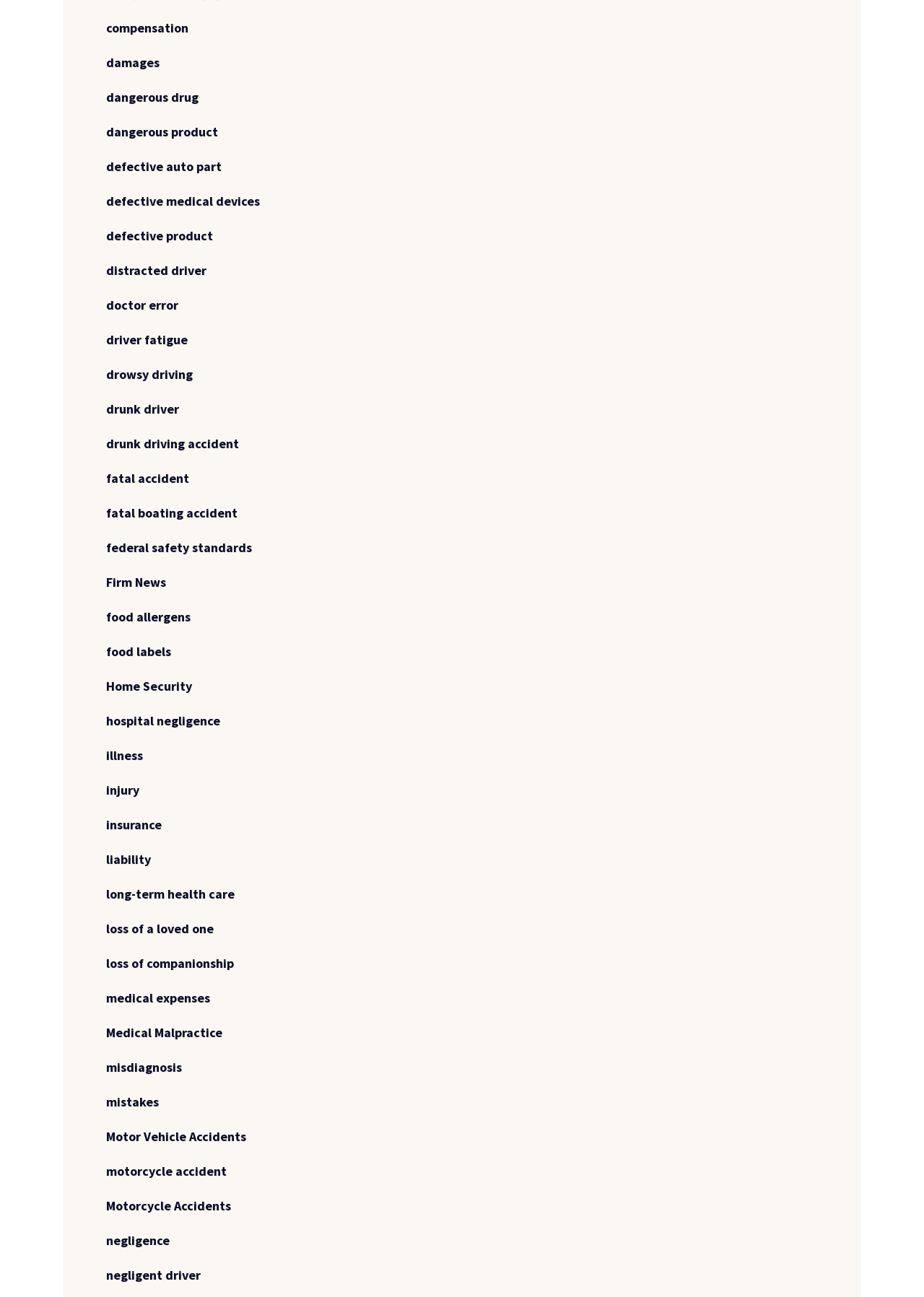Find and provide the bounding box coordinates for the UI element described here: "Uncategorized". The coordinates should be given as four float numbers between 0 and 1: [left, top, right, bottom].

None